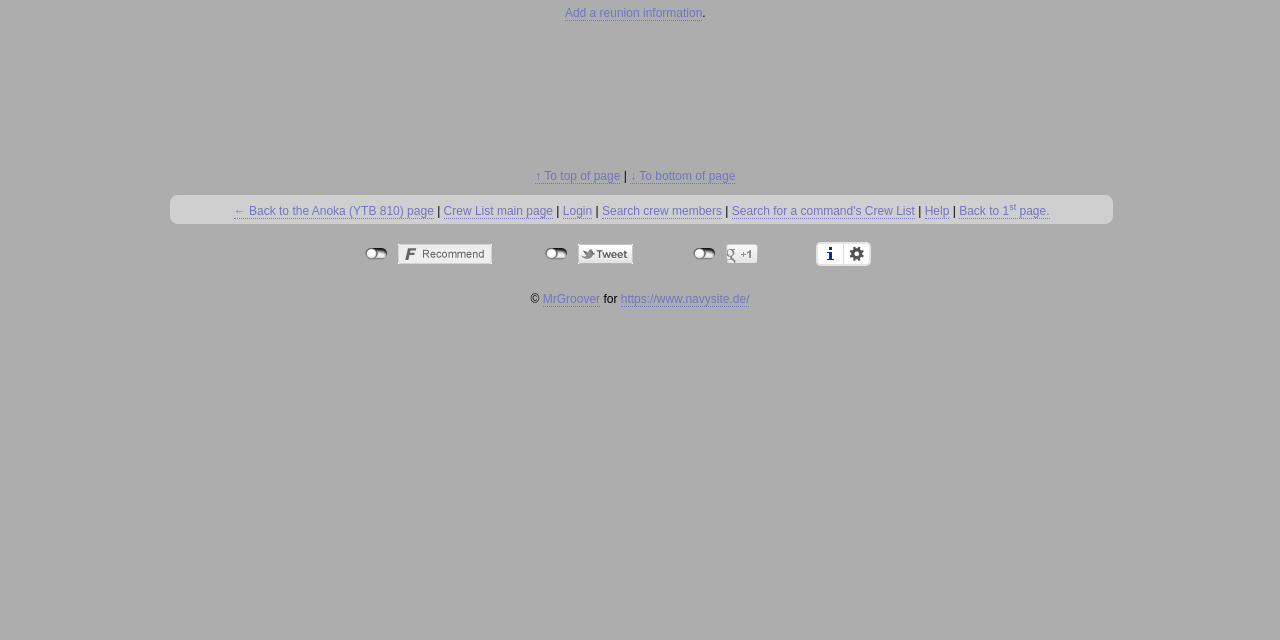Using the element description provided, determine the bounding box coordinates in the format (top-left x, top-left y, bottom-right x, bottom-right y). Ensure that all values are floating point numbers between 0 and 1. Element description: two private dining rooms

None